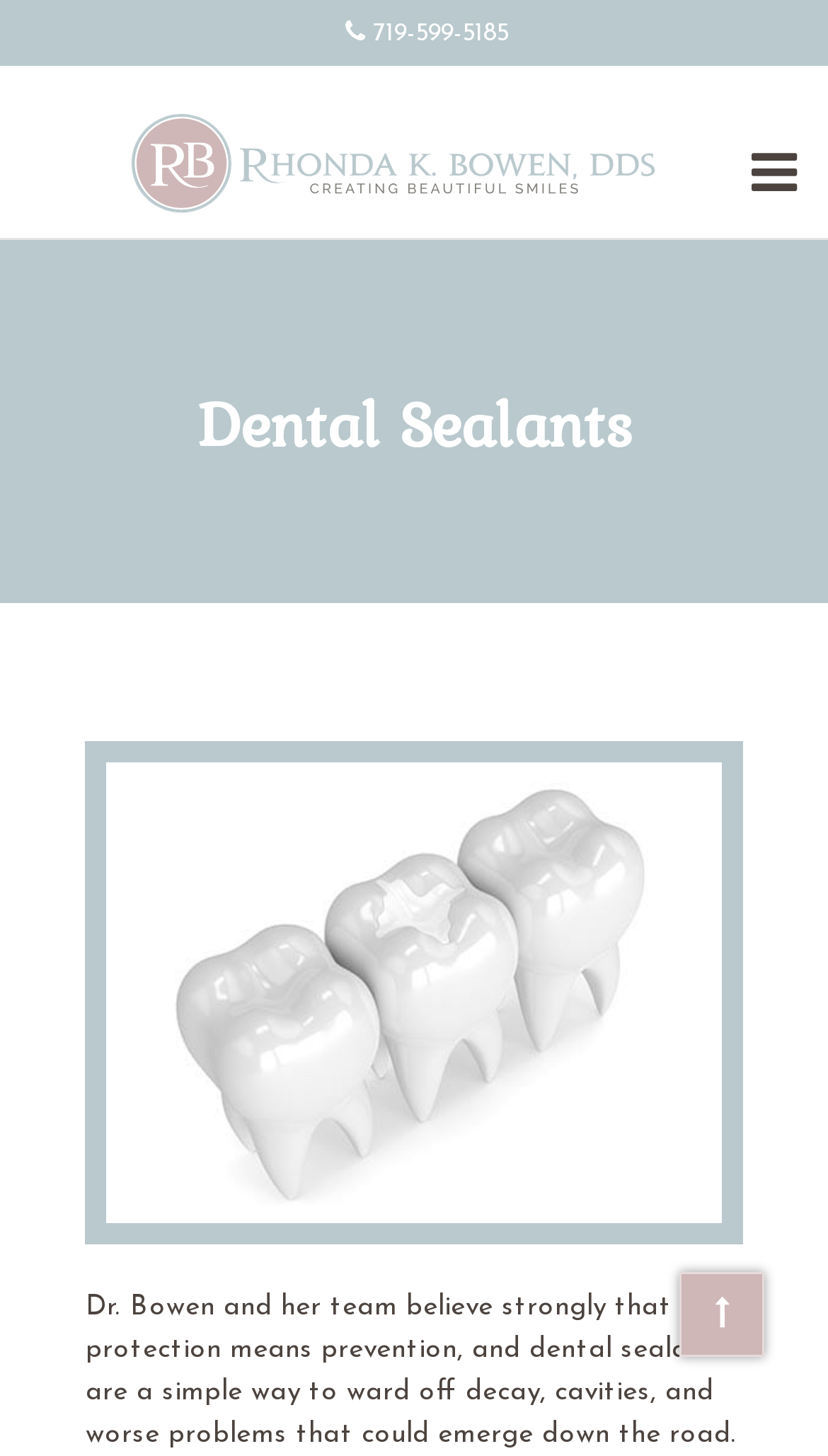Respond to the question below with a single word or phrase: What is the topic of the webpage?

Dental Sealants